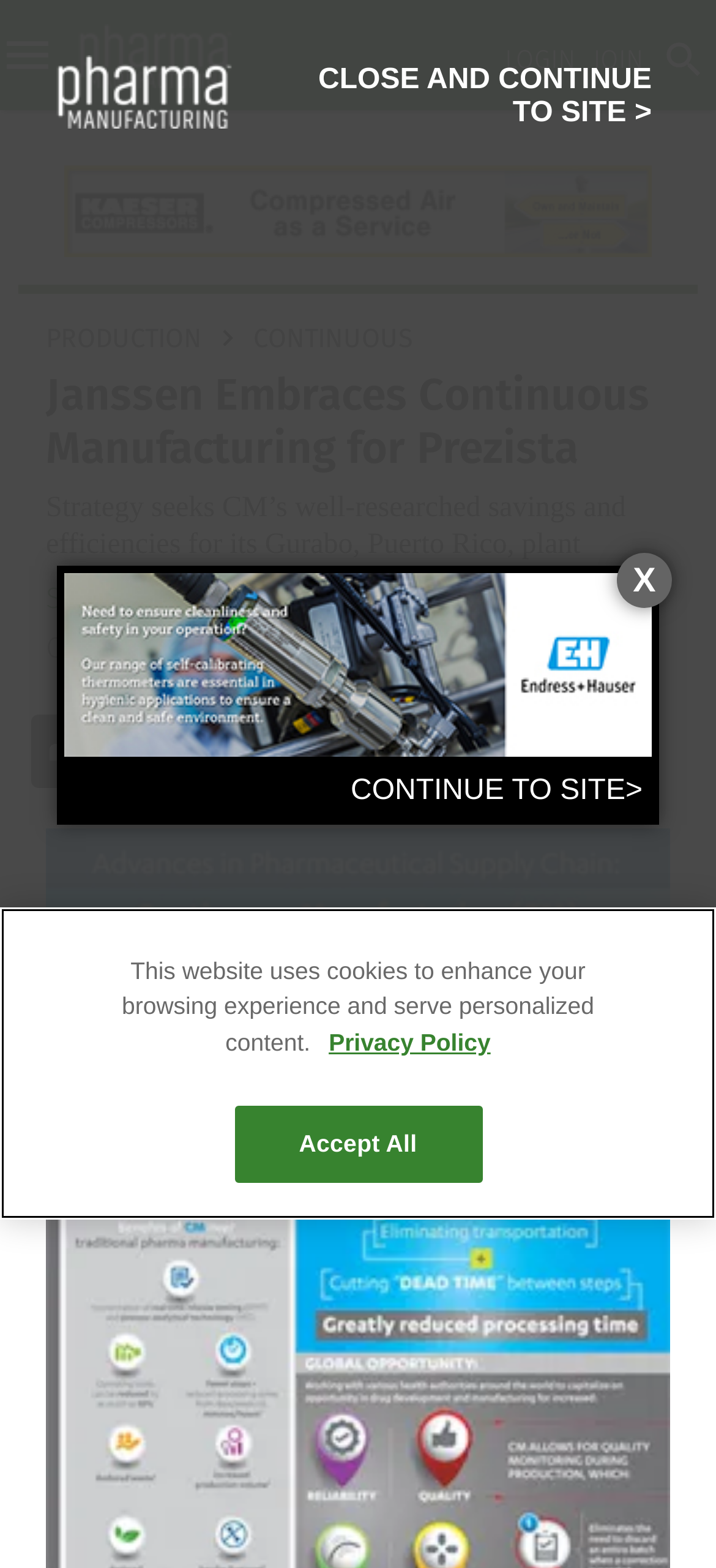Extract the top-level heading from the webpage and provide its text.

Janssen Embraces Continuous Manufacturing for Prezista